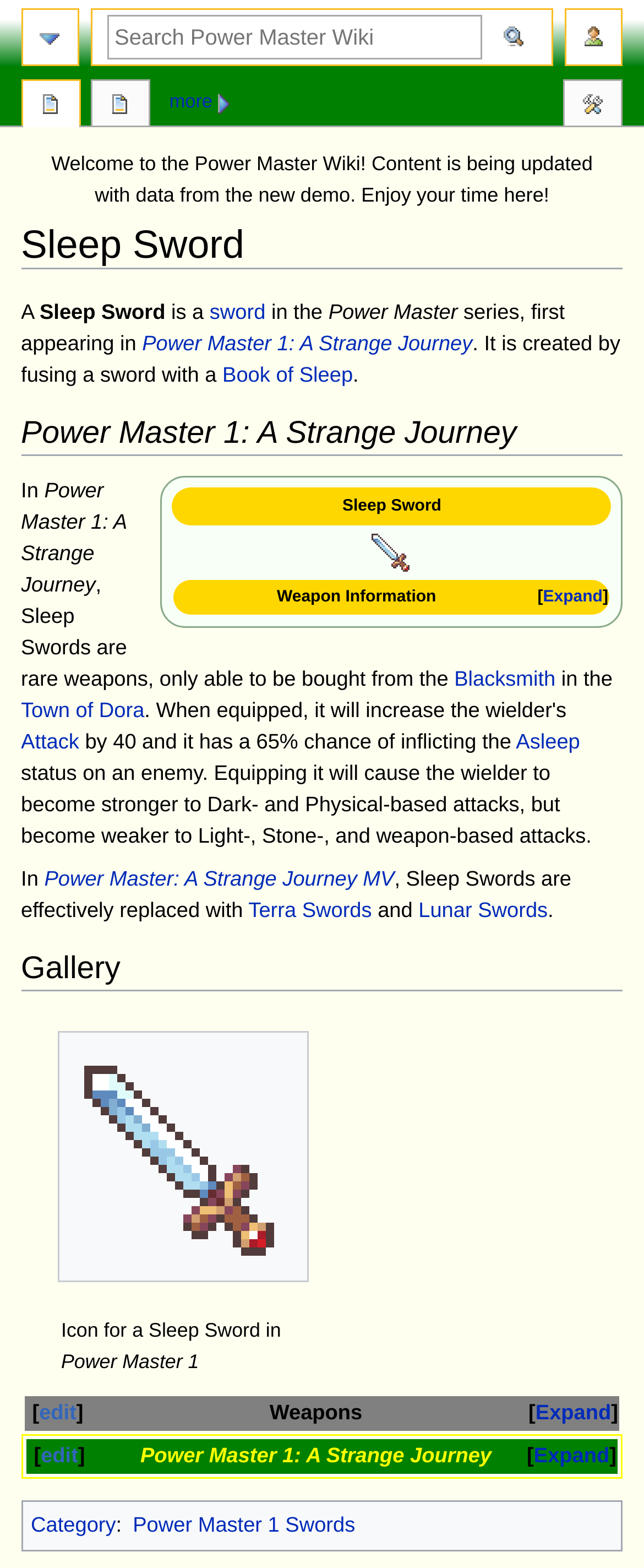Can you specify the bounding box coordinates of the area that needs to be clicked to fulfill the following instruction: "Go to Category"?

[0.048, 0.965, 0.18, 0.98]